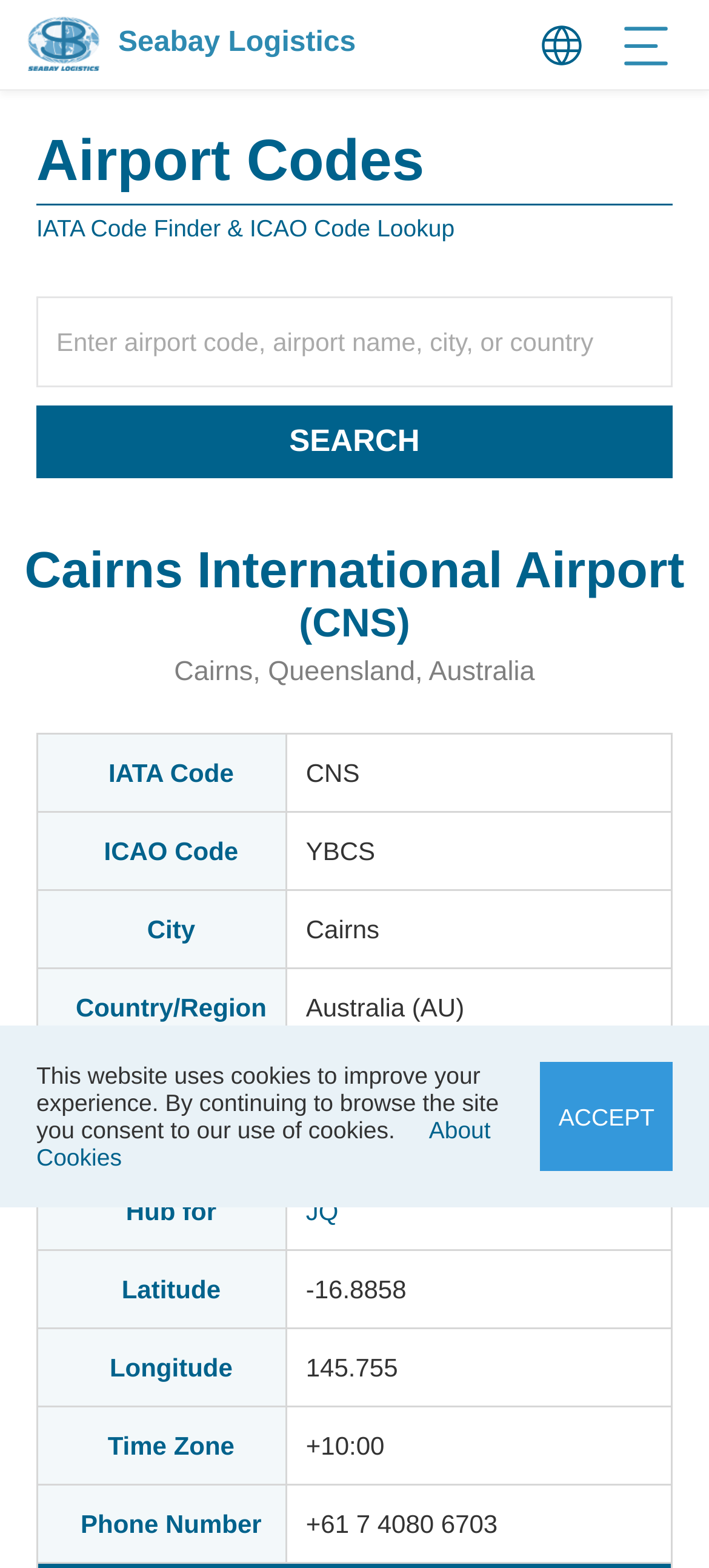Identify the bounding box coordinates of the area that should be clicked in order to complete the given instruction: "Search for an airport code". The bounding box coordinates should be four float numbers between 0 and 1, i.e., [left, top, right, bottom].

[0.051, 0.189, 0.949, 0.247]